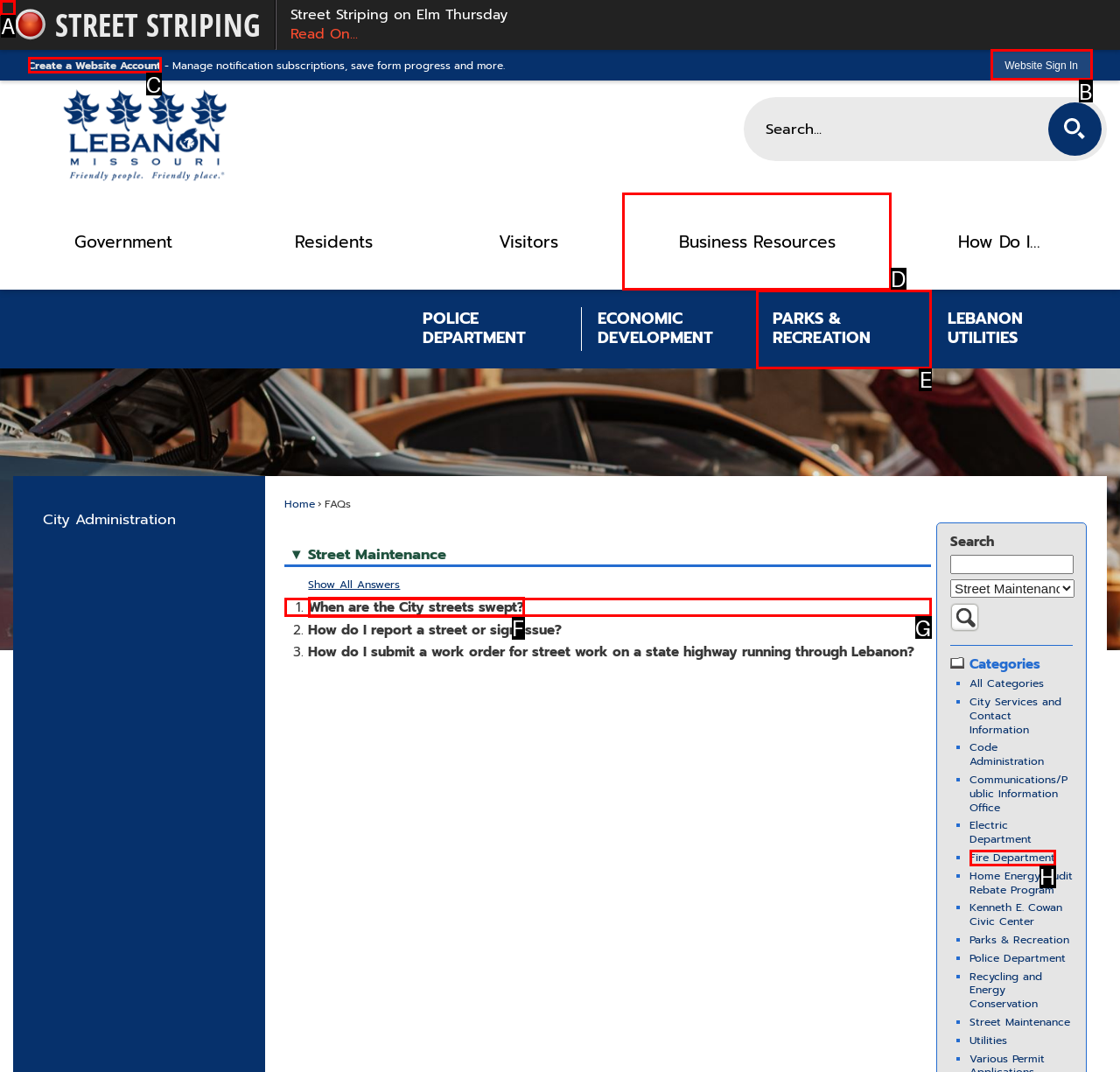Which HTML element should be clicked to fulfill the following task: Sign in to the website?
Reply with the letter of the appropriate option from the choices given.

B